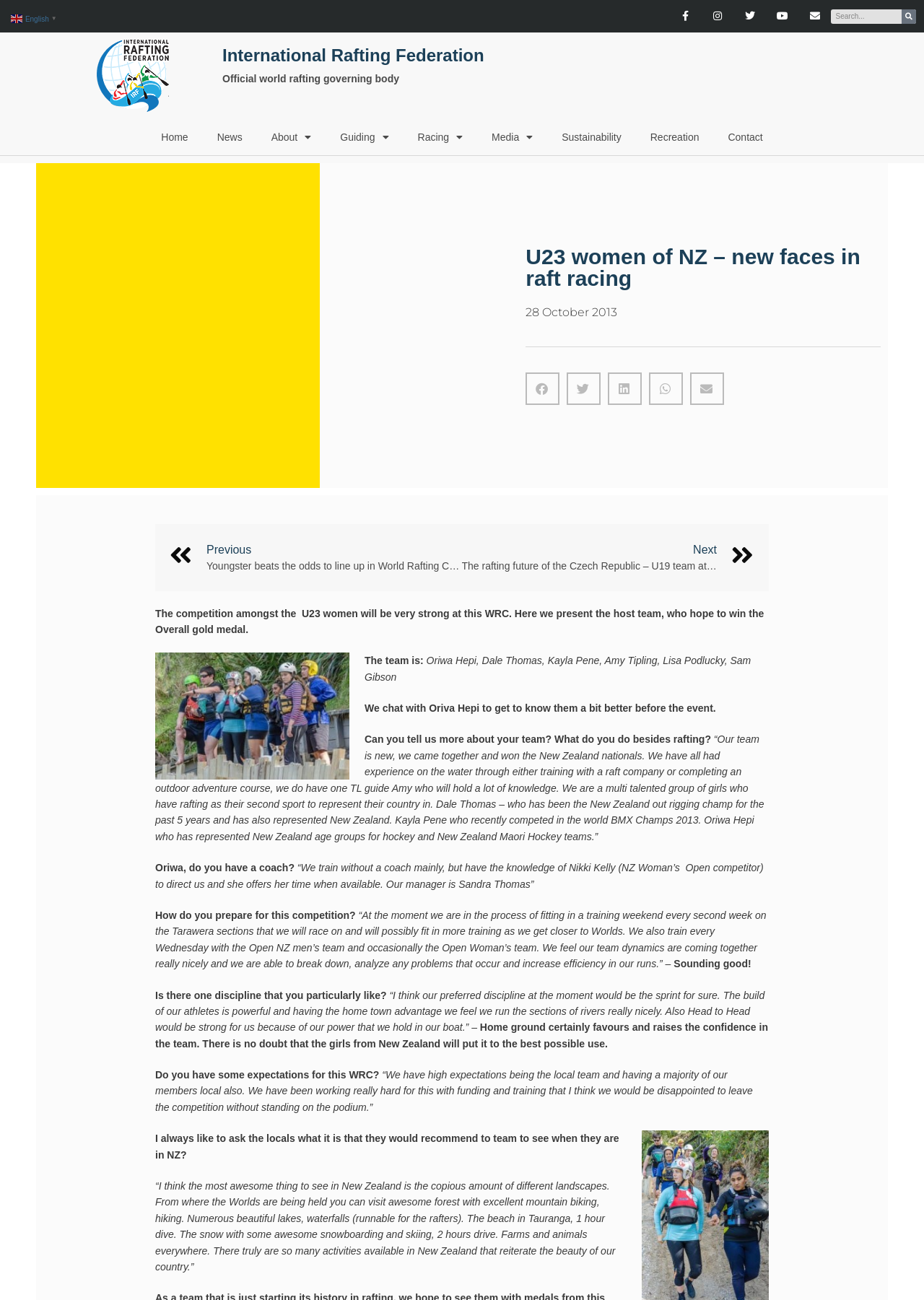What is the preferred discipline of the team?
Please provide an in-depth and detailed response to the question.

I read the article and found that the team's preferred discipline is the sprint, as mentioned in the quote from Oriwa Hepi.